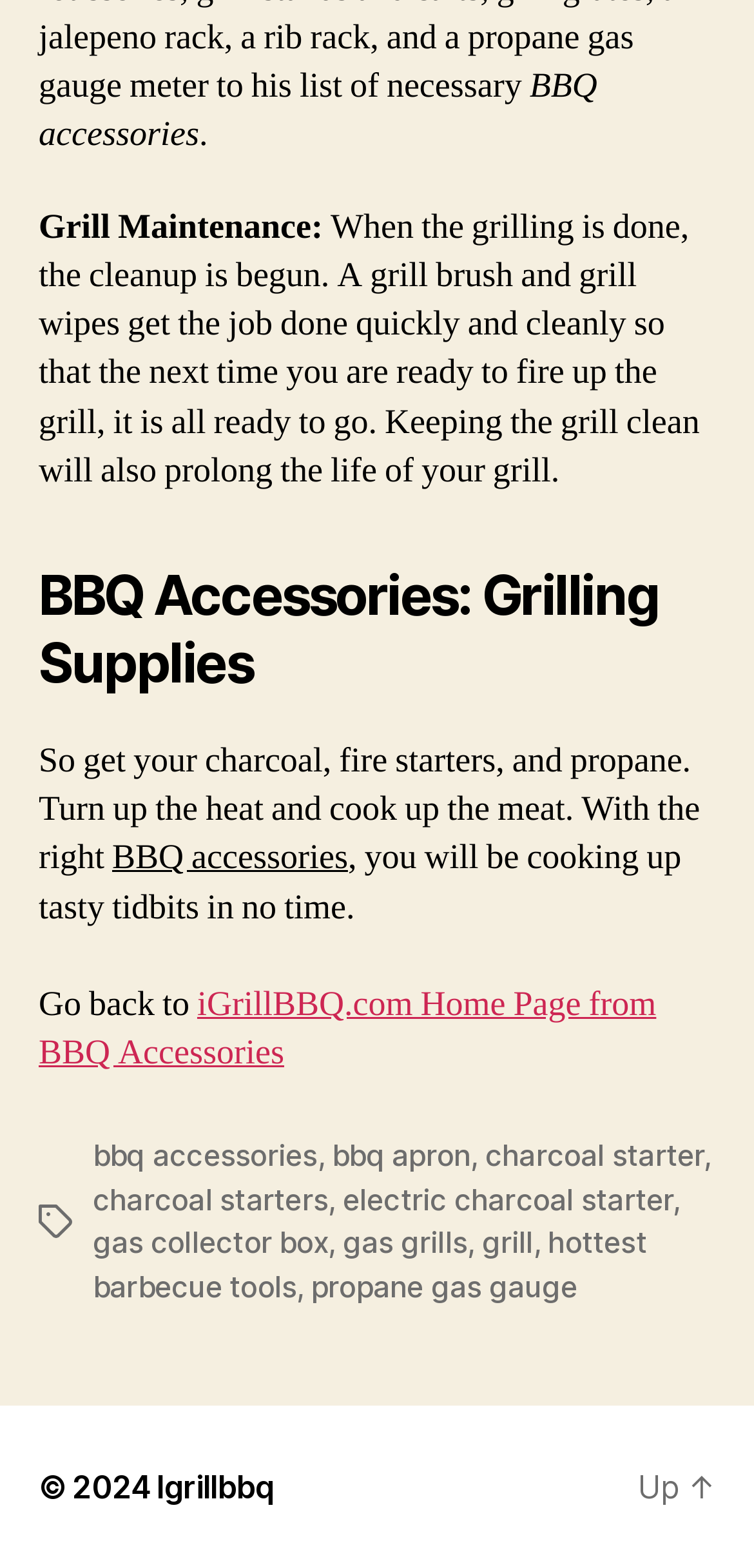Identify the bounding box coordinates for the element you need to click to achieve the following task: "Visit Igrillbbq". Provide the bounding box coordinates as four float numbers between 0 and 1, in the form [left, top, right, bottom].

[0.208, 0.936, 0.363, 0.961]